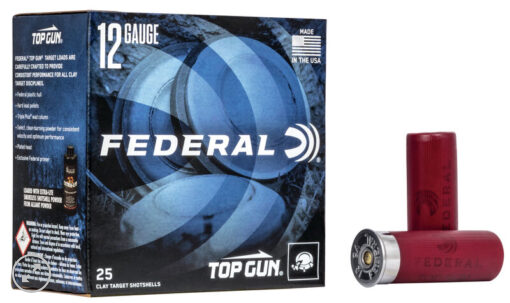Based on the image, please elaborate on the answer to the following question:
How many shotshells are in the box?

The number of shotshells is indicated on the box, which is 25, making it a convenient package for shooting enthusiasts.